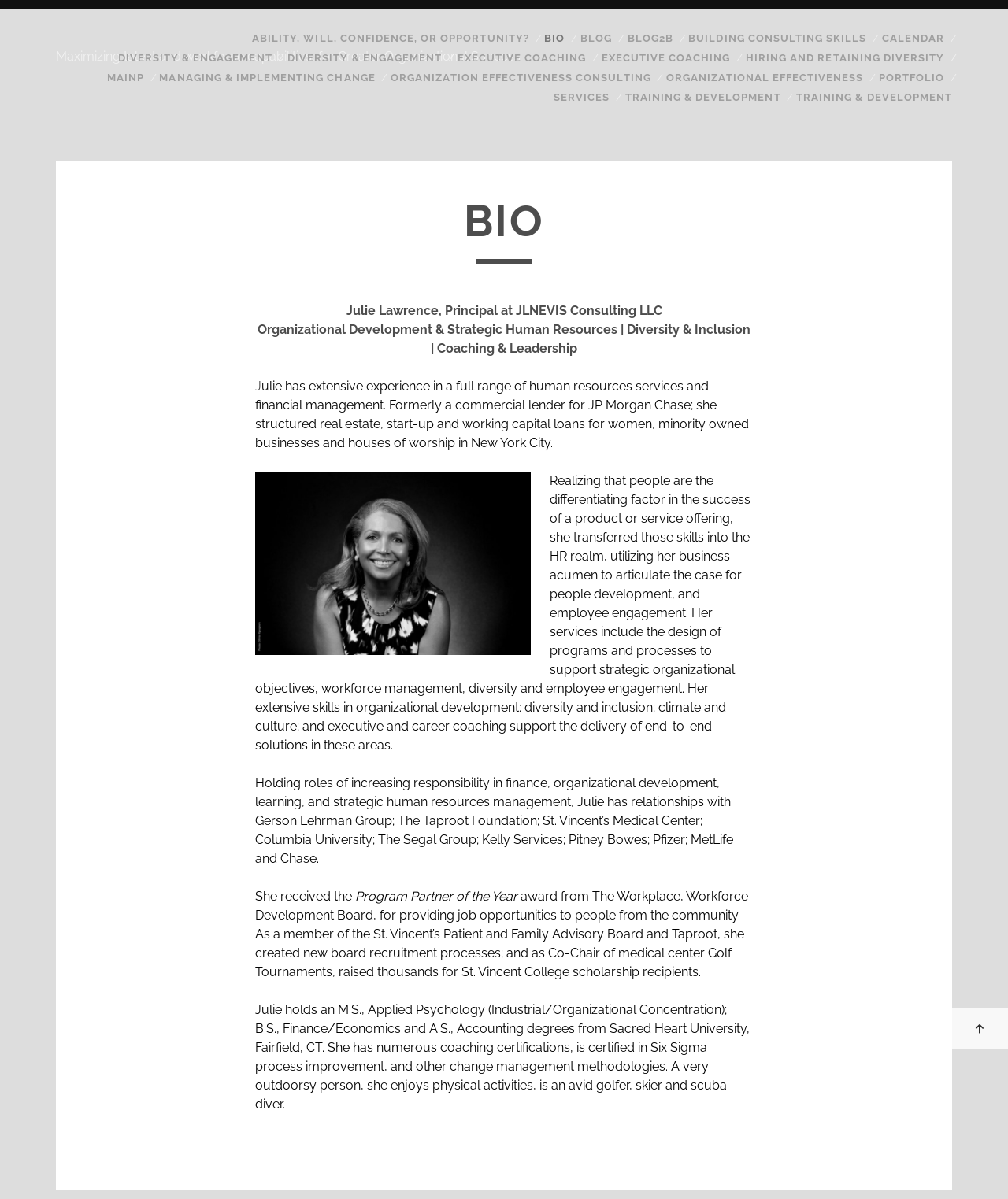What is the profession of Julie Lawrence?
Provide a fully detailed and comprehensive answer to the question.

Based on the webpage, Julie Lawrence is the principal at JLNEVIS Consulting LLC, which is mentioned in the article section of the webpage. This information is obtained by reading the StaticText element with the text 'Julie Lawrence, Principal at JLNEVIS Consulting LLC'.